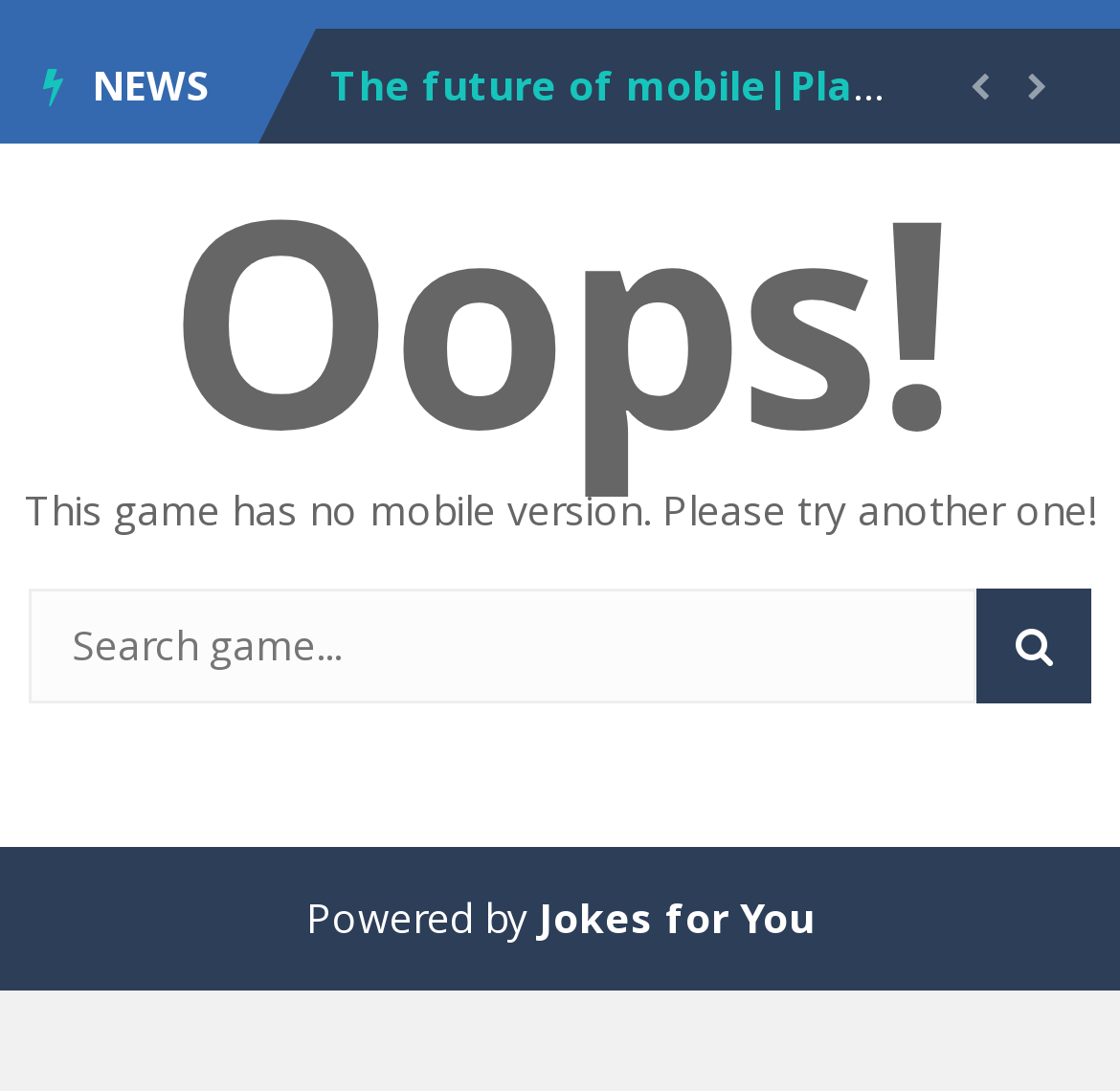Given the following UI element description: "Contact", find the bounding box coordinates in the webpage screenshot.

None